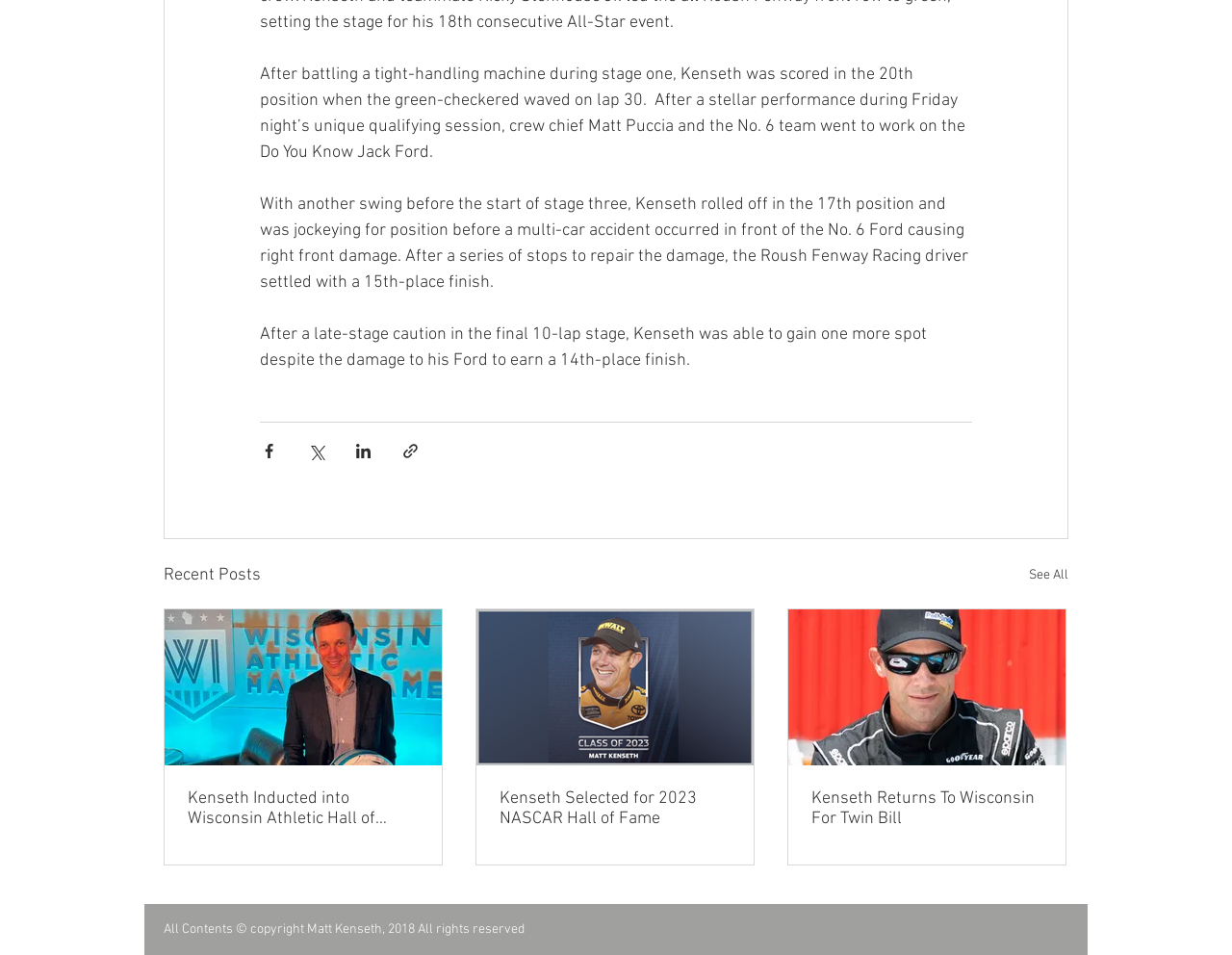Please specify the bounding box coordinates of the clickable region to carry out the following instruction: "Share via Facebook". The coordinates should be four float numbers between 0 and 1, in the format [left, top, right, bottom].

[0.211, 0.463, 0.226, 0.482]